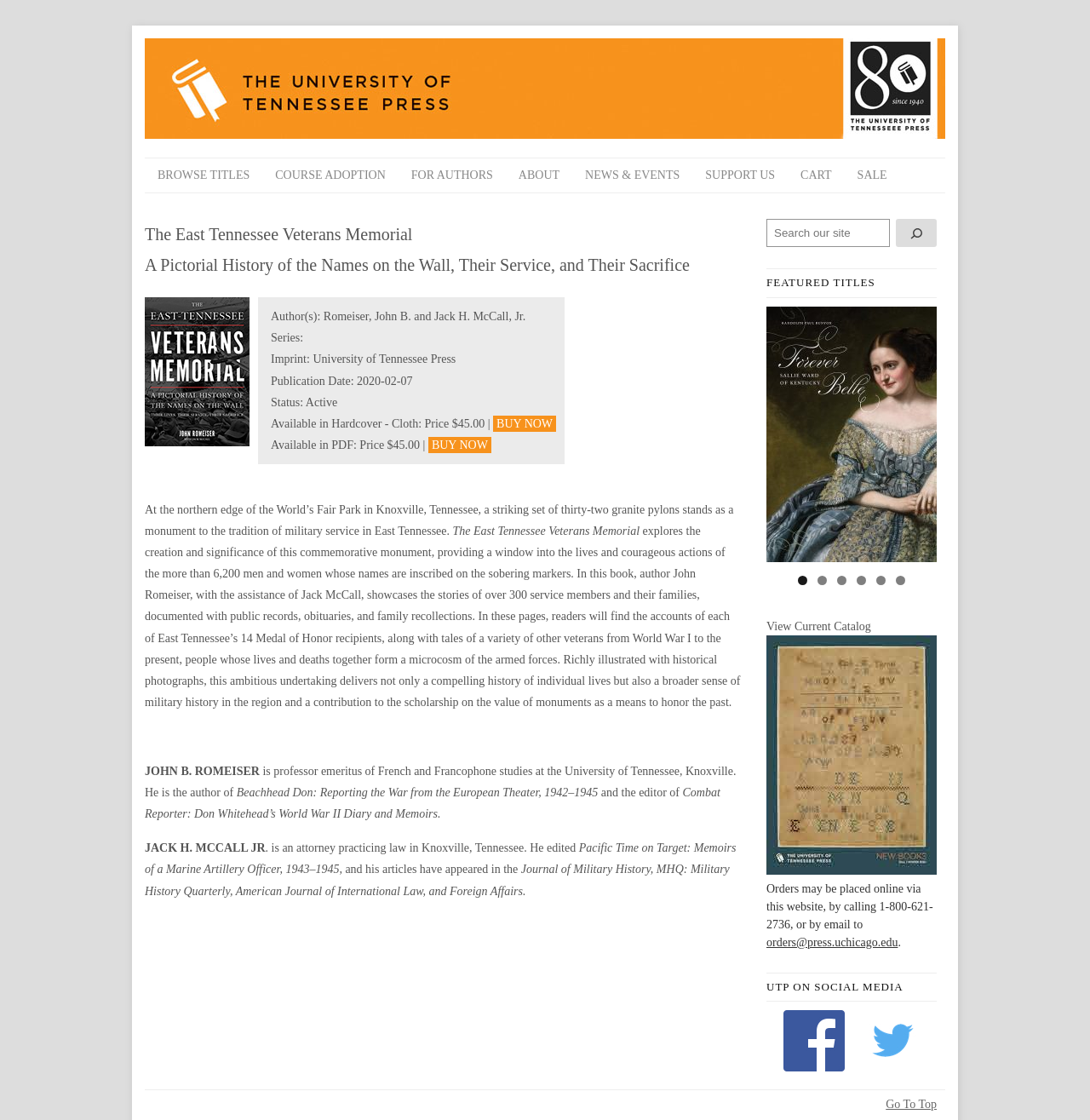Locate the bounding box coordinates of the area to click to fulfill this instruction: "Search for a title". The bounding box should be presented as four float numbers between 0 and 1, in the order [left, top, right, bottom].

[0.703, 0.195, 0.859, 0.221]